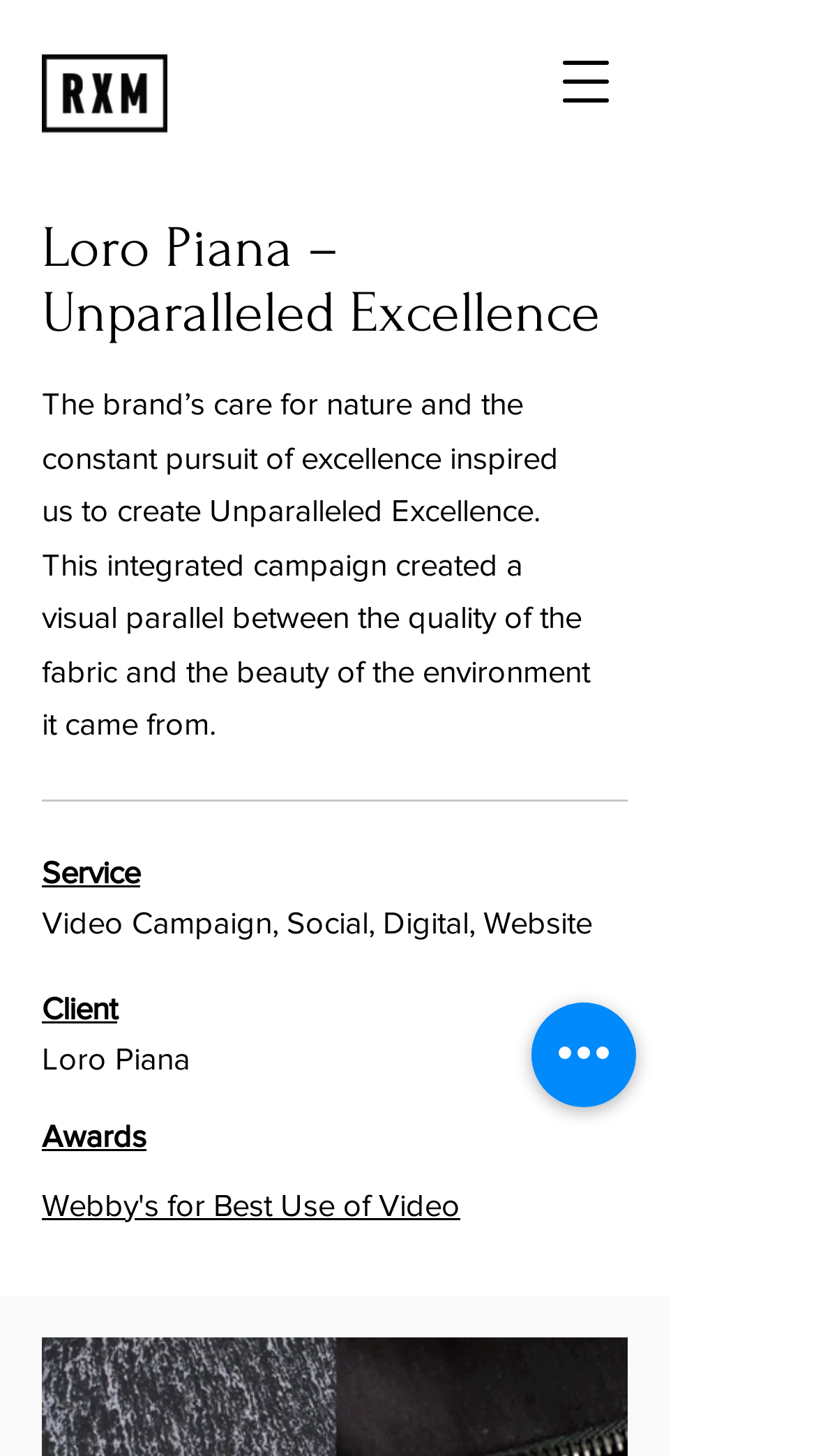What award did the campaign win?
Using the visual information, answer the question in a single word or phrase.

Webby's for Best Use of Video